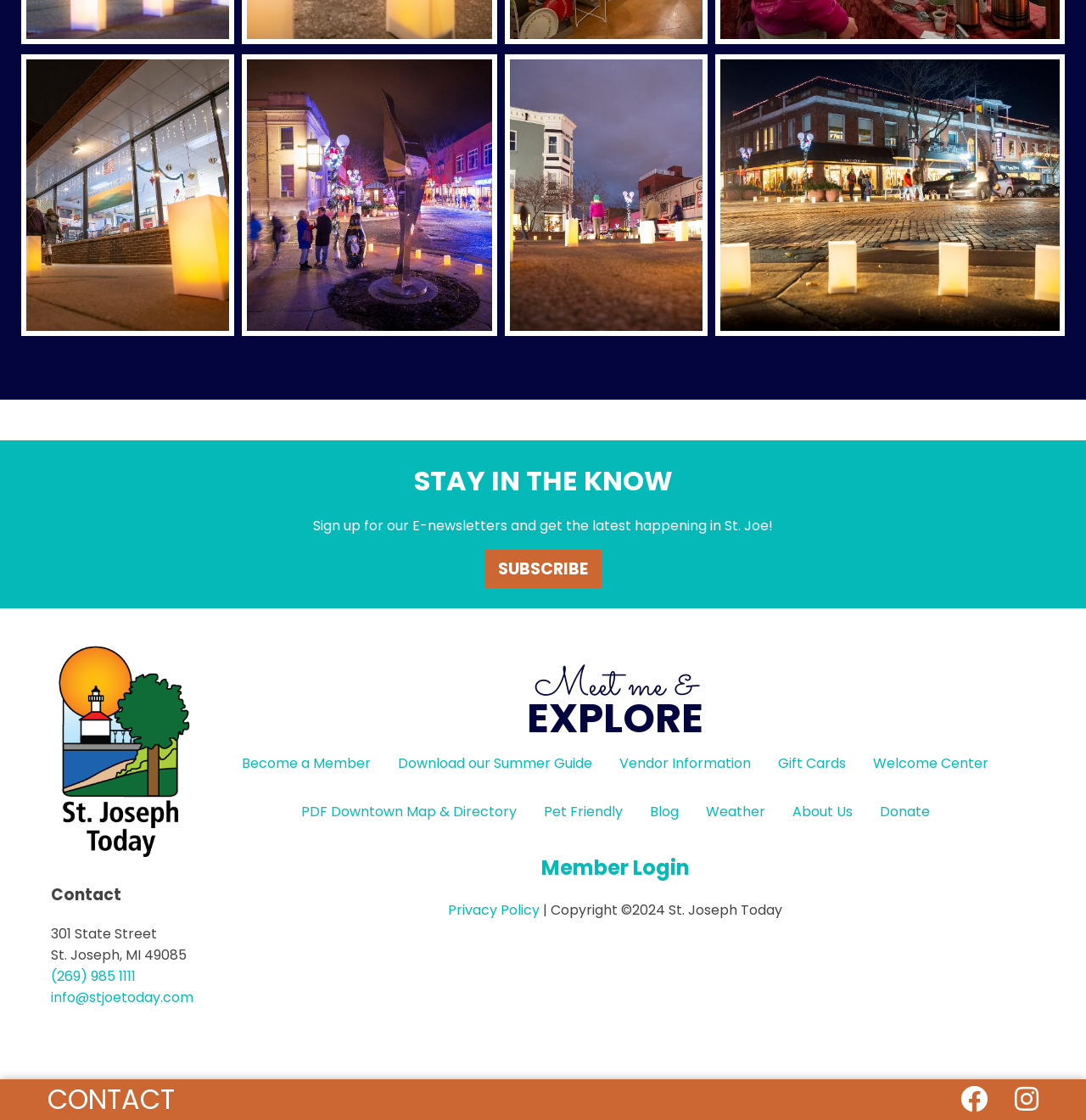Determine the bounding box coordinates of the clickable element to complete this instruction: "Visit the Welcome Center". Provide the coordinates in the format of four float numbers between 0 and 1, [left, top, right, bottom].

[0.792, 0.66, 0.923, 0.703]